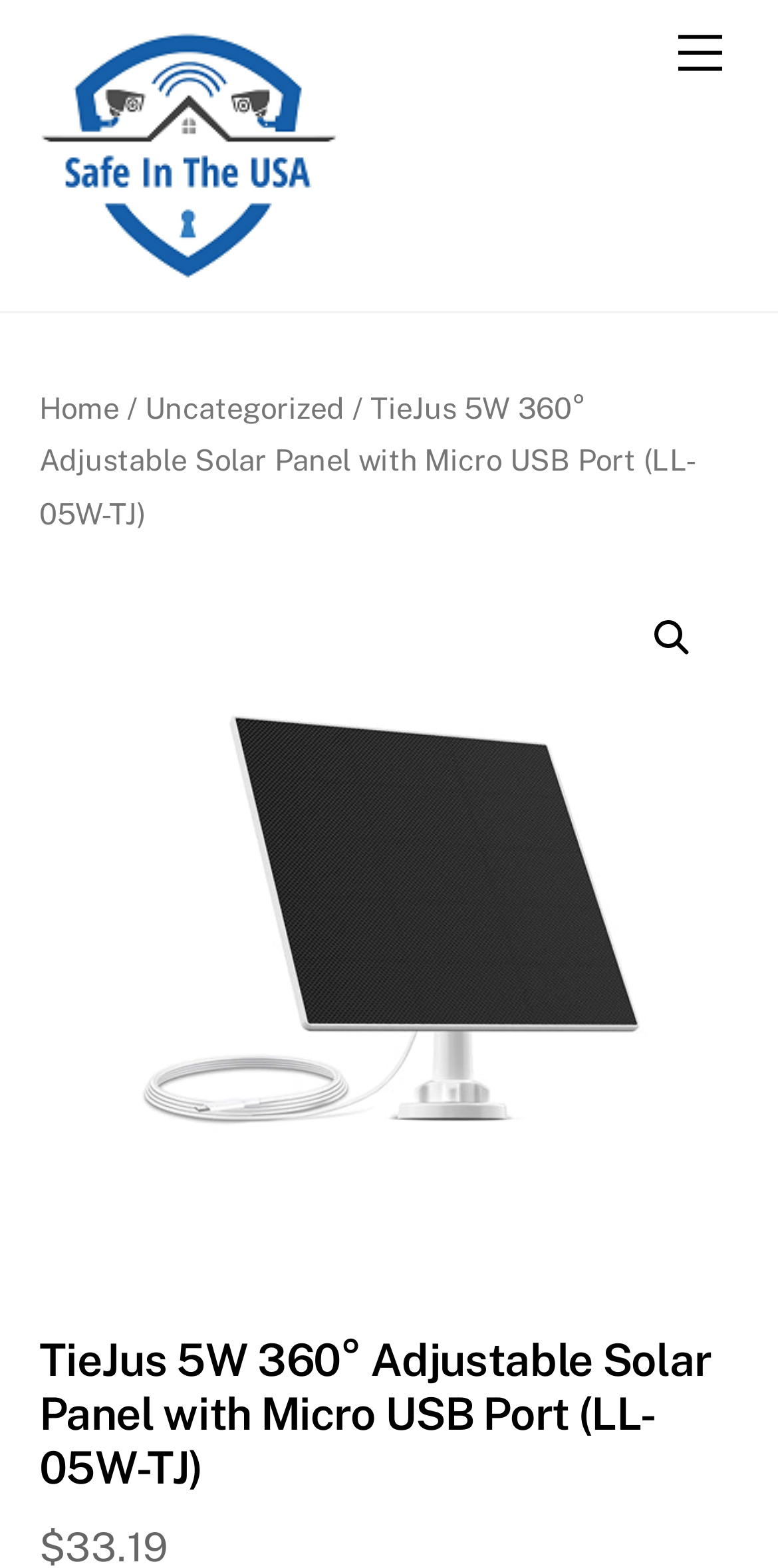Locate the bounding box for the described UI element: "Menu". Ensure the coordinates are four float numbers between 0 and 1, formatted as [left, top, right, bottom].

[0.847, 0.01, 0.95, 0.059]